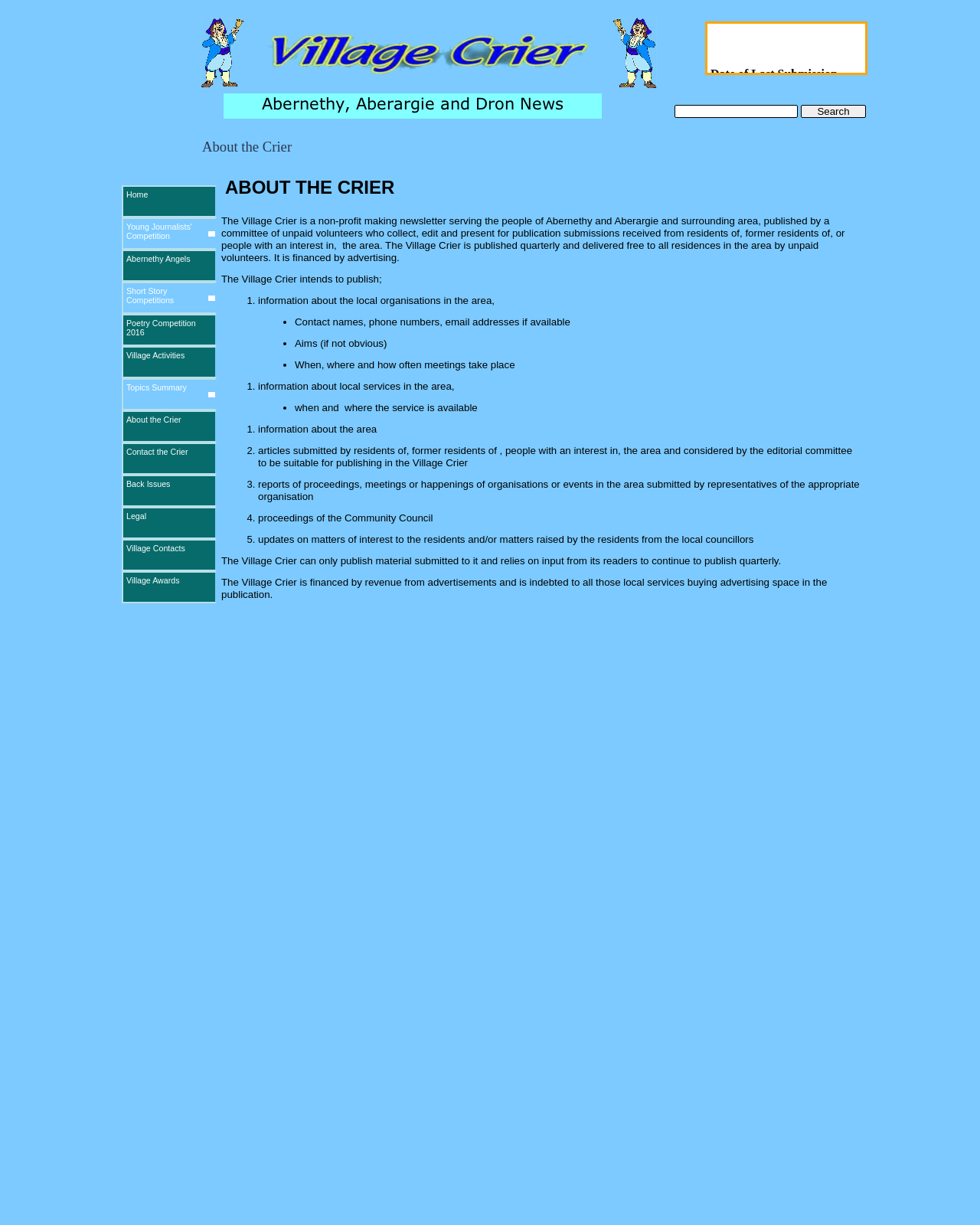What is the name of the newsletter?
Give a comprehensive and detailed explanation for the question.

The name of the newsletter can be found in the image at the top of the page, which says 'Abernethy, Aberargie and Dron News'. Additionally, the text on the page mentions 'The Village Crier' as the name of the newsletter.